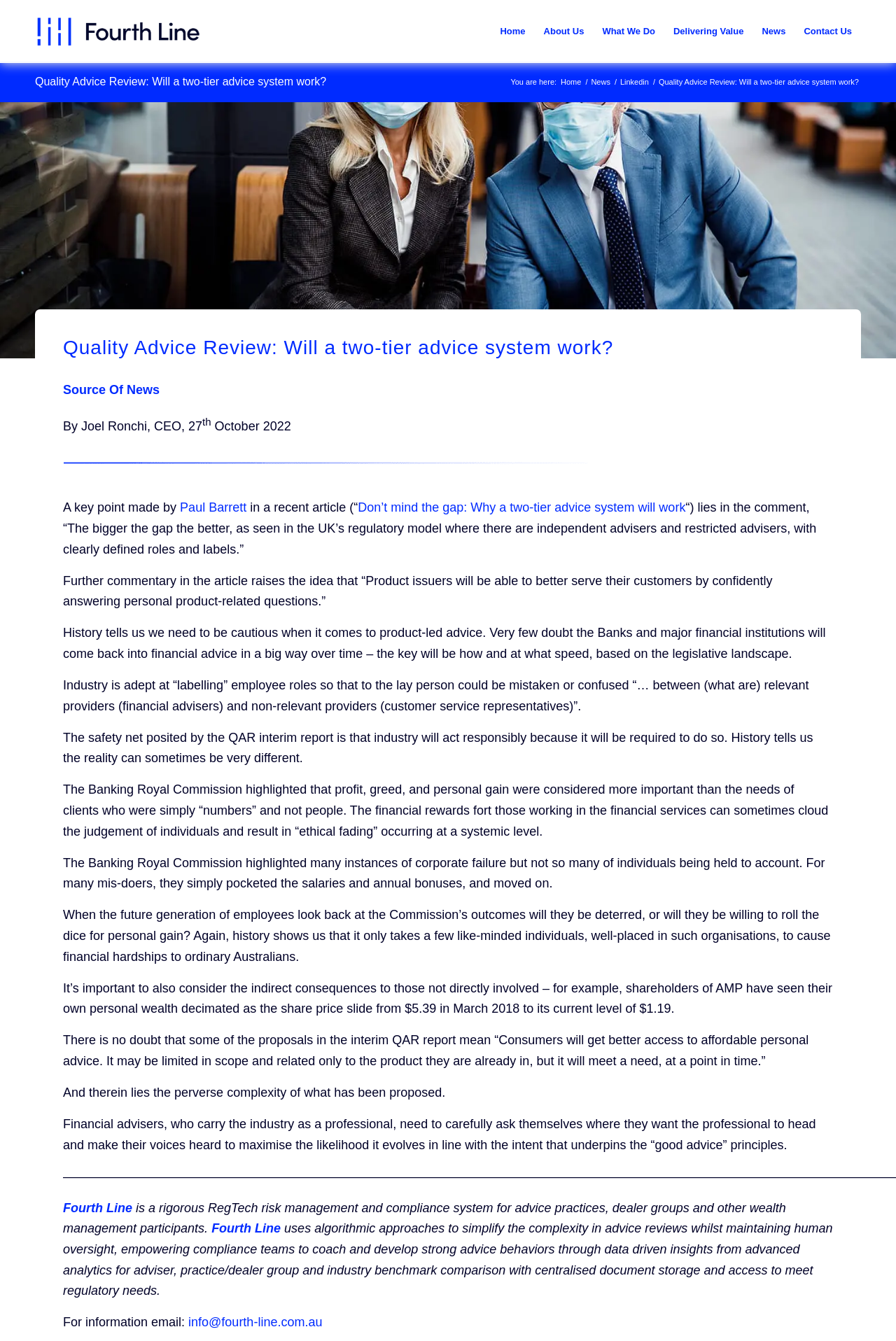Can you specify the bounding box coordinates of the area that needs to be clicked to fulfill the following instruction: "Click the 'Paul Barrett' link"?

[0.201, 0.373, 0.275, 0.384]